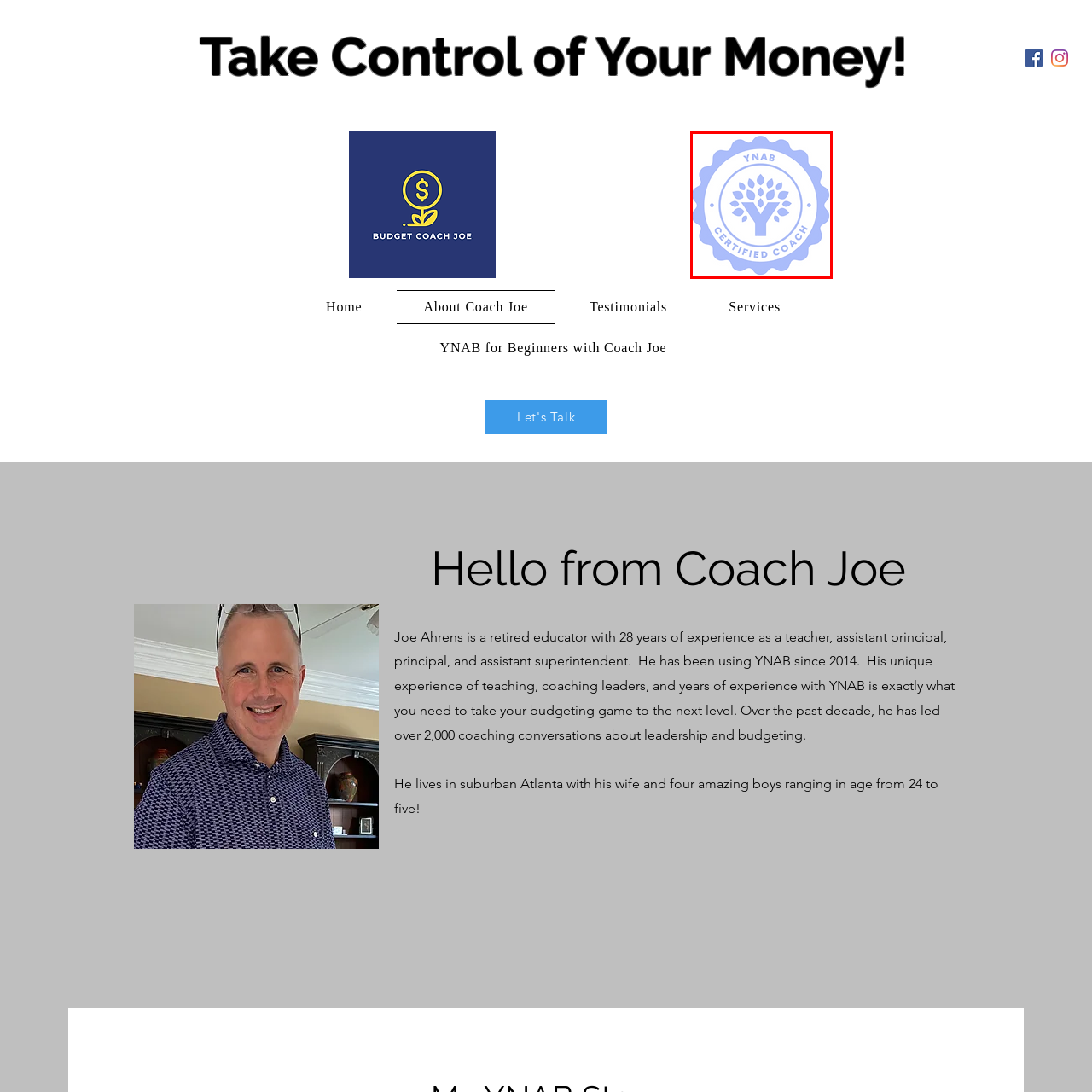Provide a comprehensive description of the image contained within the red rectangle.

The image features the official logo of a "YNAB Certified Coach," which consists of a circular design with a stylized tree icon at its center, symbolizing growth and financial health. Surrounding the tree is a light blue border that adds to the visual appeal, with the words "YNAB" and "CERTIFIED COACH" prominently displayed. This emblem signifies expertise in budgeting and financial management, highlighting the coach's qualifications to assist individuals in mastering the budgeting tool, You Need A Budget (YNAB). The design exudes professionalism and trust, making it an ideal representation for someone dedicated to helping others achieve their financial goals.